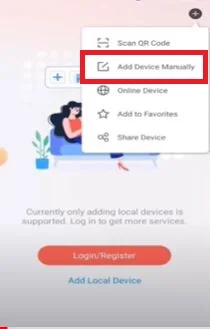What is the overall design aim of the app?
Refer to the image and give a detailed response to the question.

The overall design aim of the app is to facilitate seamless integration of devices for improved surveillance management, as indicated by the various options and functionalities provided, including adding devices, managing access, and logging in/registering.